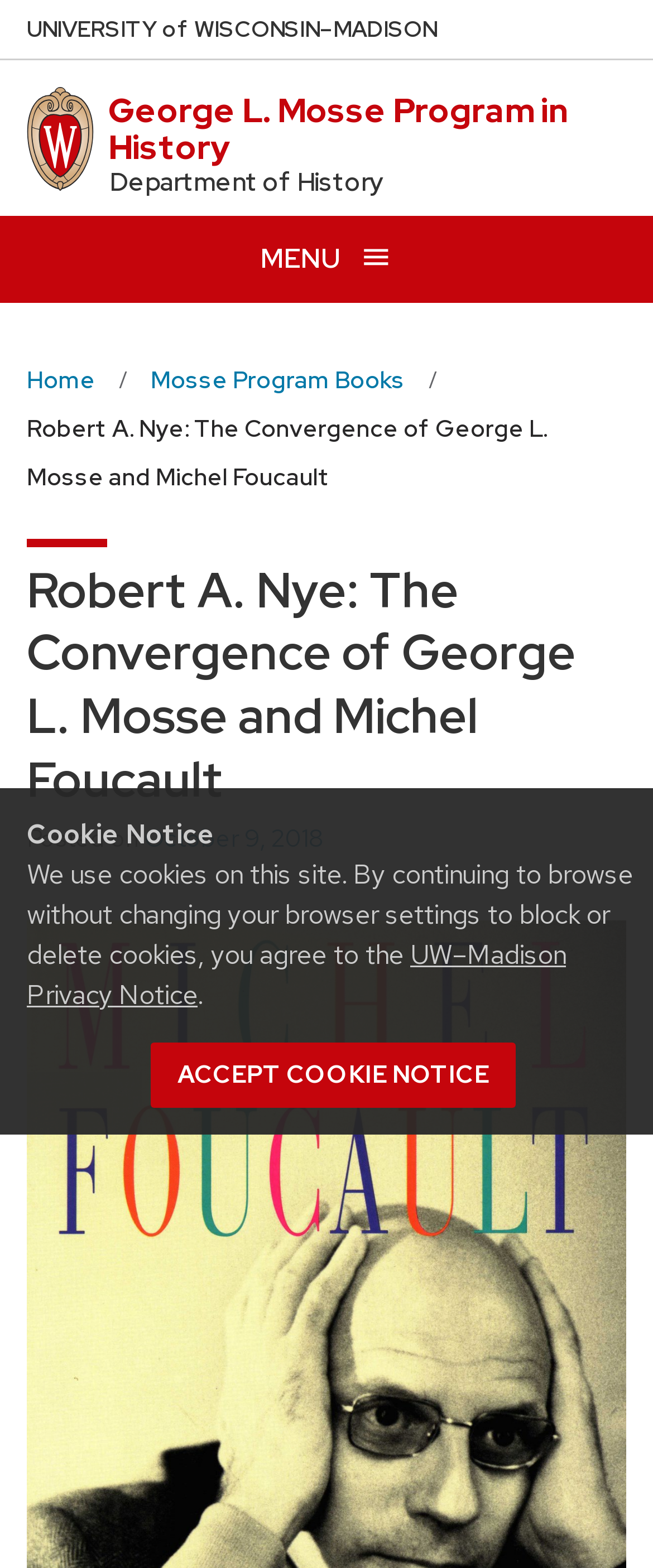When was the article or post published?
Using the image as a reference, answer the question in detail.

I found the answer by examining the link 'October 9, 2018' and its corresponding static text element 'Posted on', which indicates the publication date of the article or post.